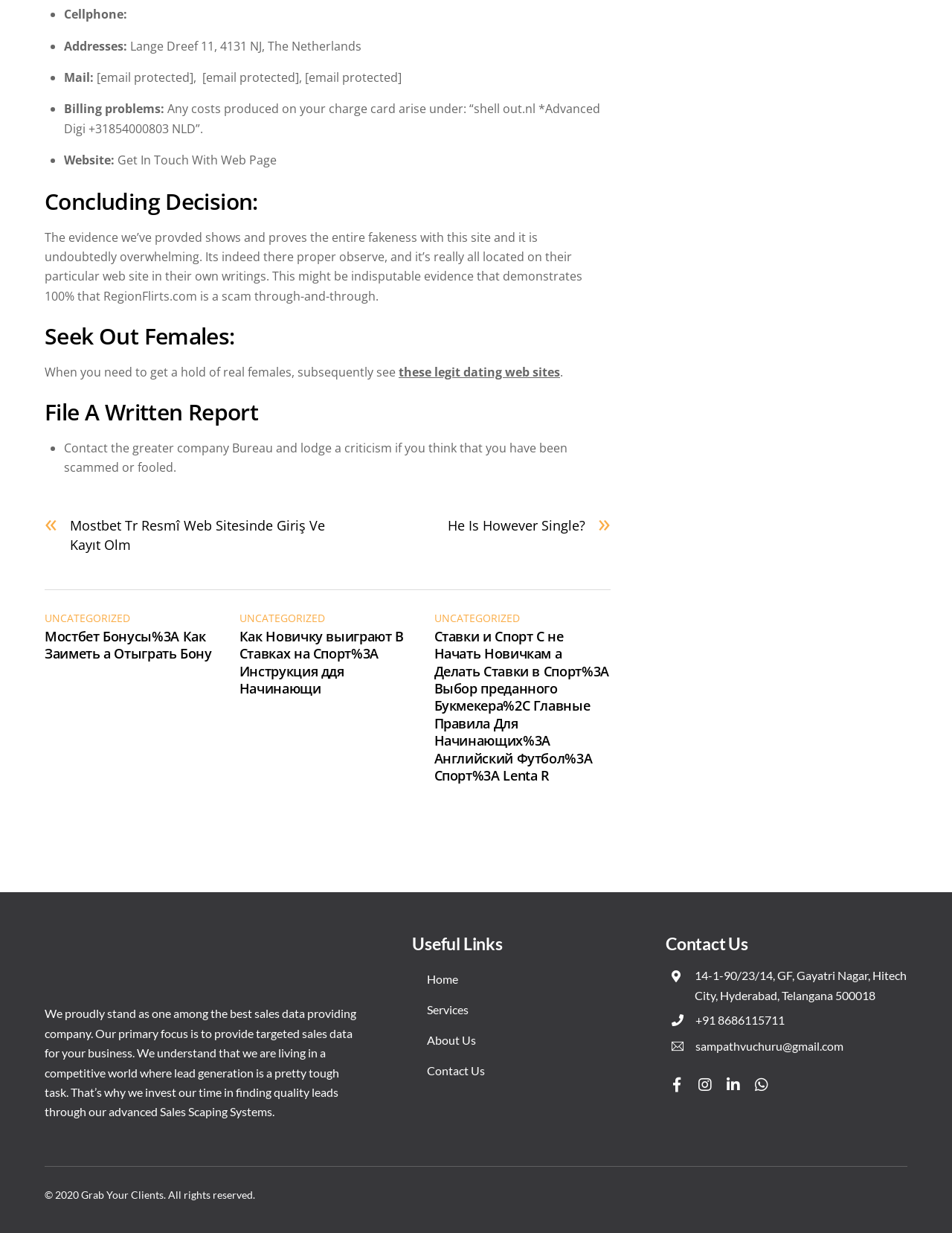What is the email address provided for contact?
Answer the question with a single word or phrase derived from the image.

[email protected]